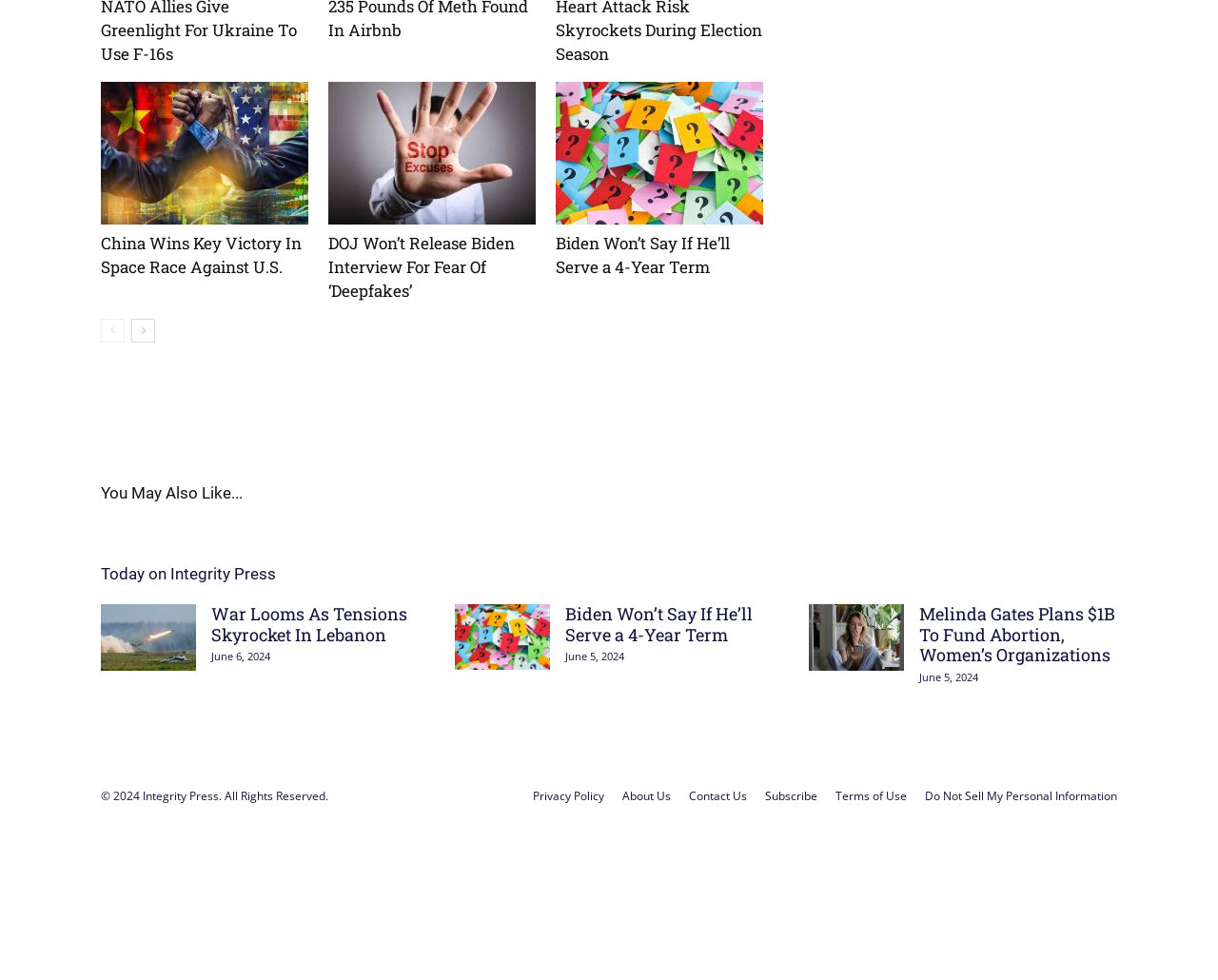What is the title of the first news article?
Based on the screenshot, answer the question with a single word or phrase.

China Wins Key Victory In Space Race Against U.S.